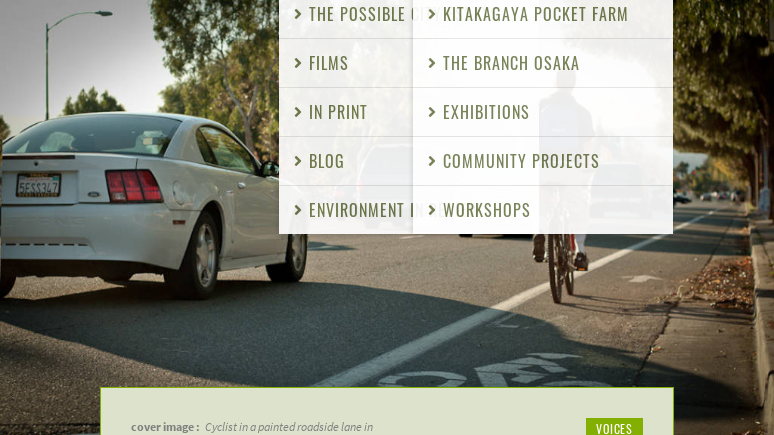Explain the image with as much detail as possible.

The image captures a cyclist navigating a painted roadside lane in Campbell, California, illustrating a juxtaposition of cycling and vehicular traffic. The background features a white sedan passing closely by, emphasizing the potential dangers cyclists face on busy streets where motor vehicles often dominate. The scene is framed by trees lining the road, suggesting a semblance of nature amidst urban development. This visual commentary raises questions about the infrastructure designed for cyclists in American cities and challenges the adequacy and safety of such arrangements. The photograph, credited to Patrick Lydon and sourced from Sociecity, serves as a striking backdrop for the article titled "When Cycling is a Crime," which critiques the current state of bicycle infrastructure and advocates for improvements to make cycling safer and more viable in urban environments.